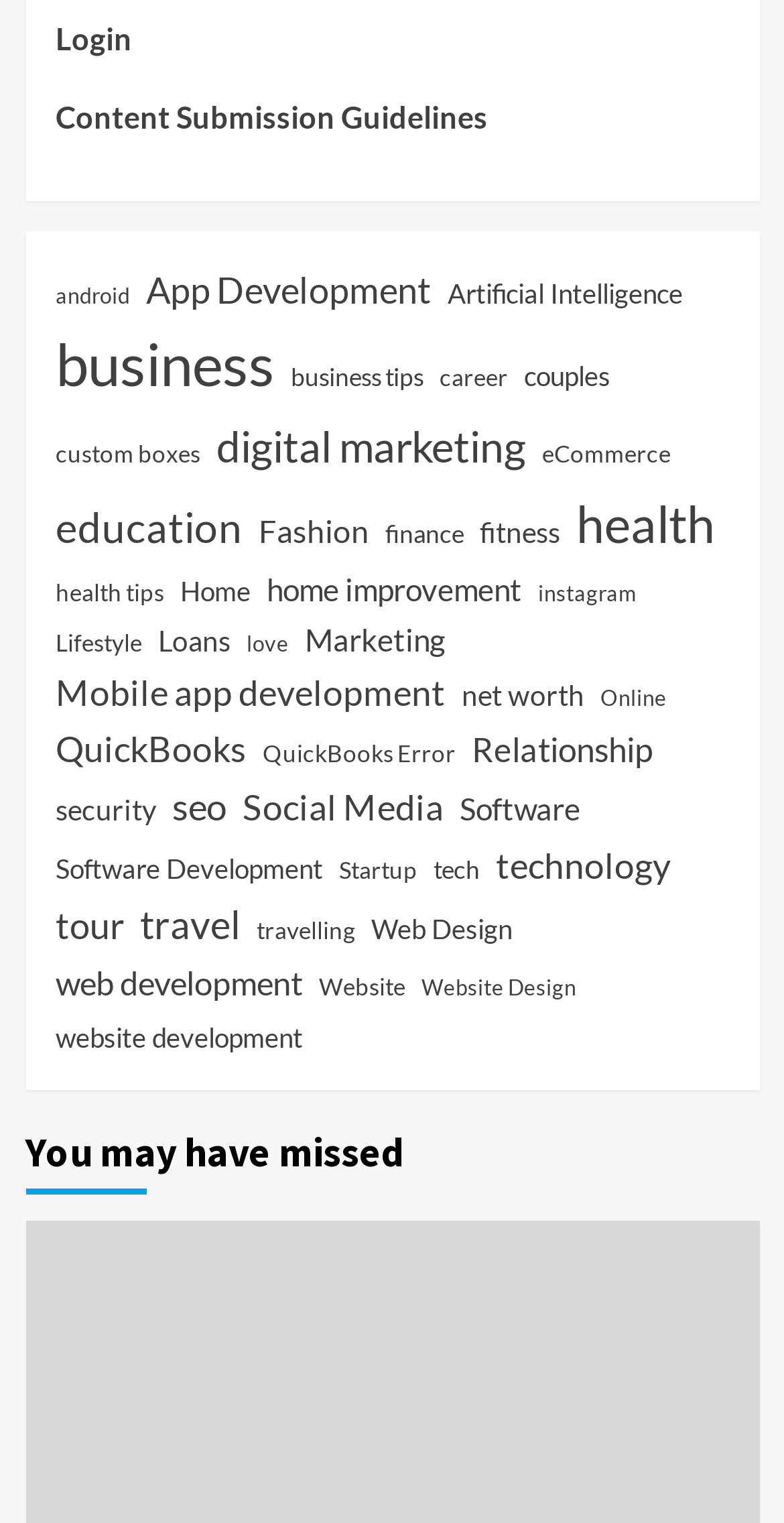Consider the image and give a detailed and elaborate answer to the question: 
What is the category with the most items?

I scanned the list of categories and found that 'business' has 77 items, which is the highest number of items among all categories.